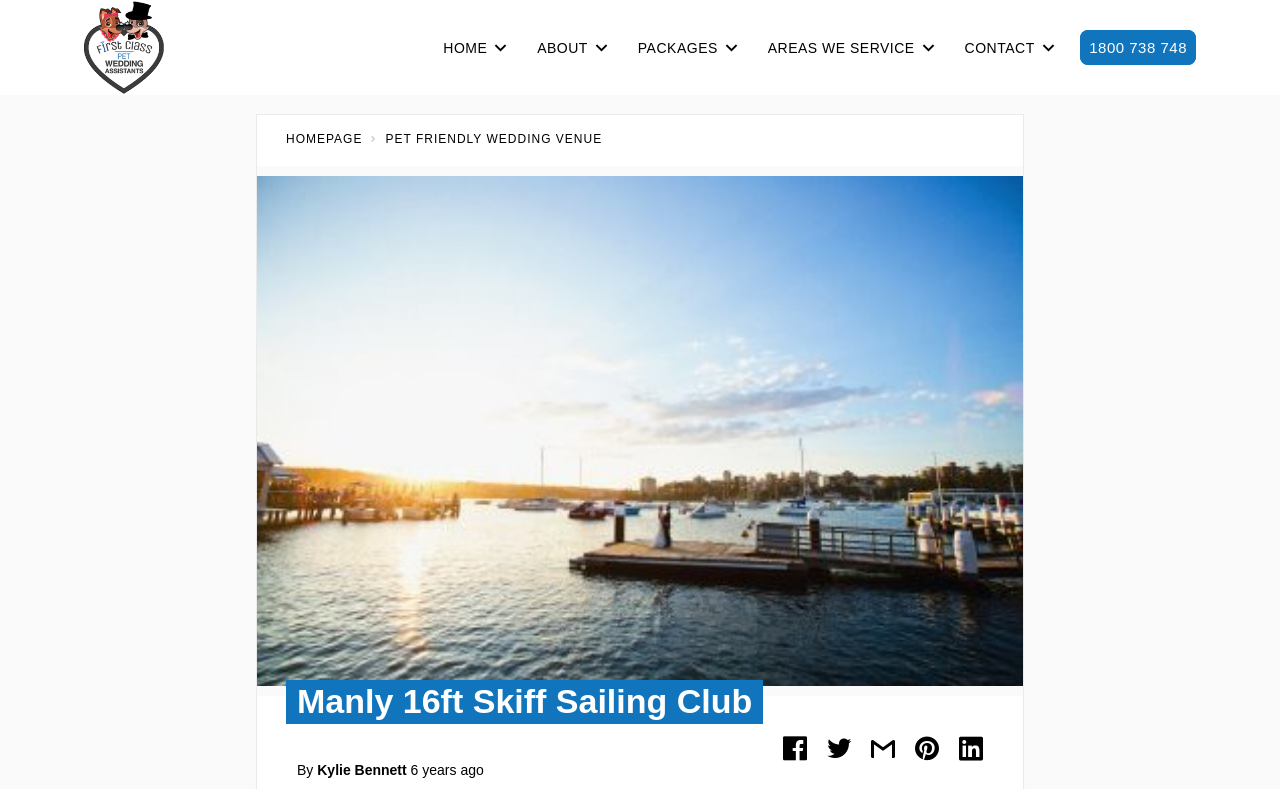What is the name of the sailing club?
Examine the screenshot and reply with a single word or phrase.

Manly 16ft Skiff Sailing Club